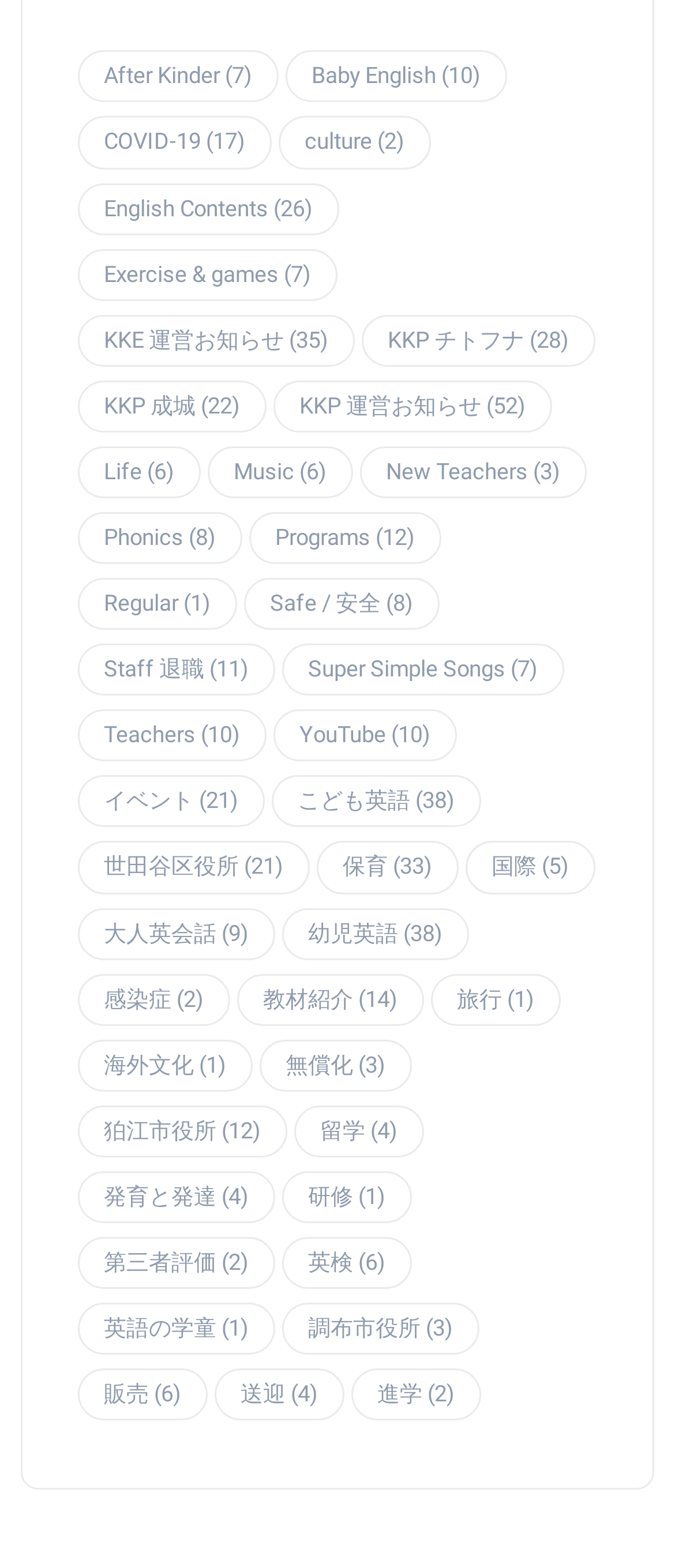Identify the bounding box coordinates of the clickable region required to complete the instruction: "View 'English Contents (26)'". The coordinates should be given as four float numbers within the range of 0 and 1, i.e., [left, top, right, bottom].

[0.115, 0.116, 0.503, 0.15]